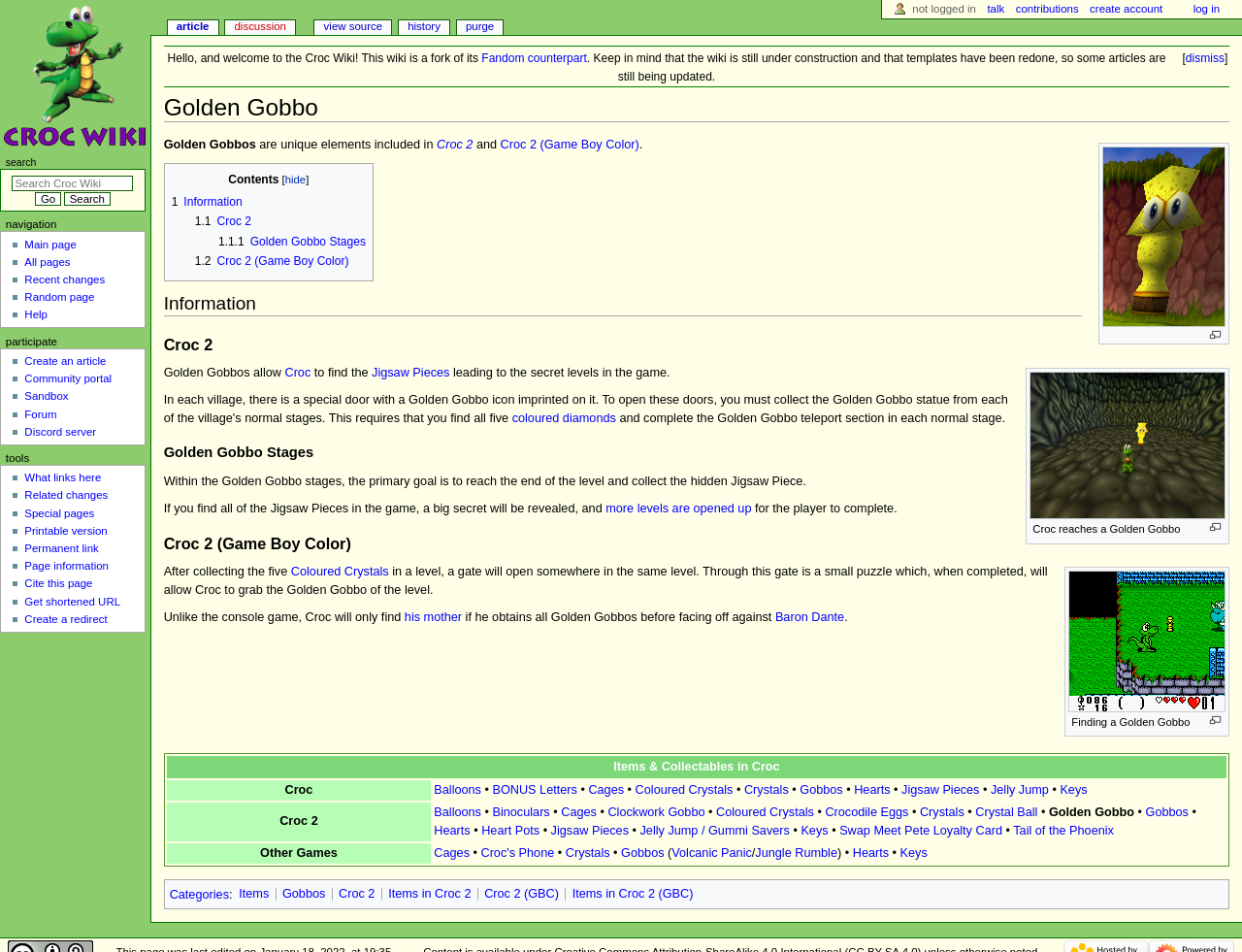Provide a brief response in the form of a single word or phrase:
What is required to open a gate in a level in Croc 2 (Game Boy Color)?

Five Coloured Crystals